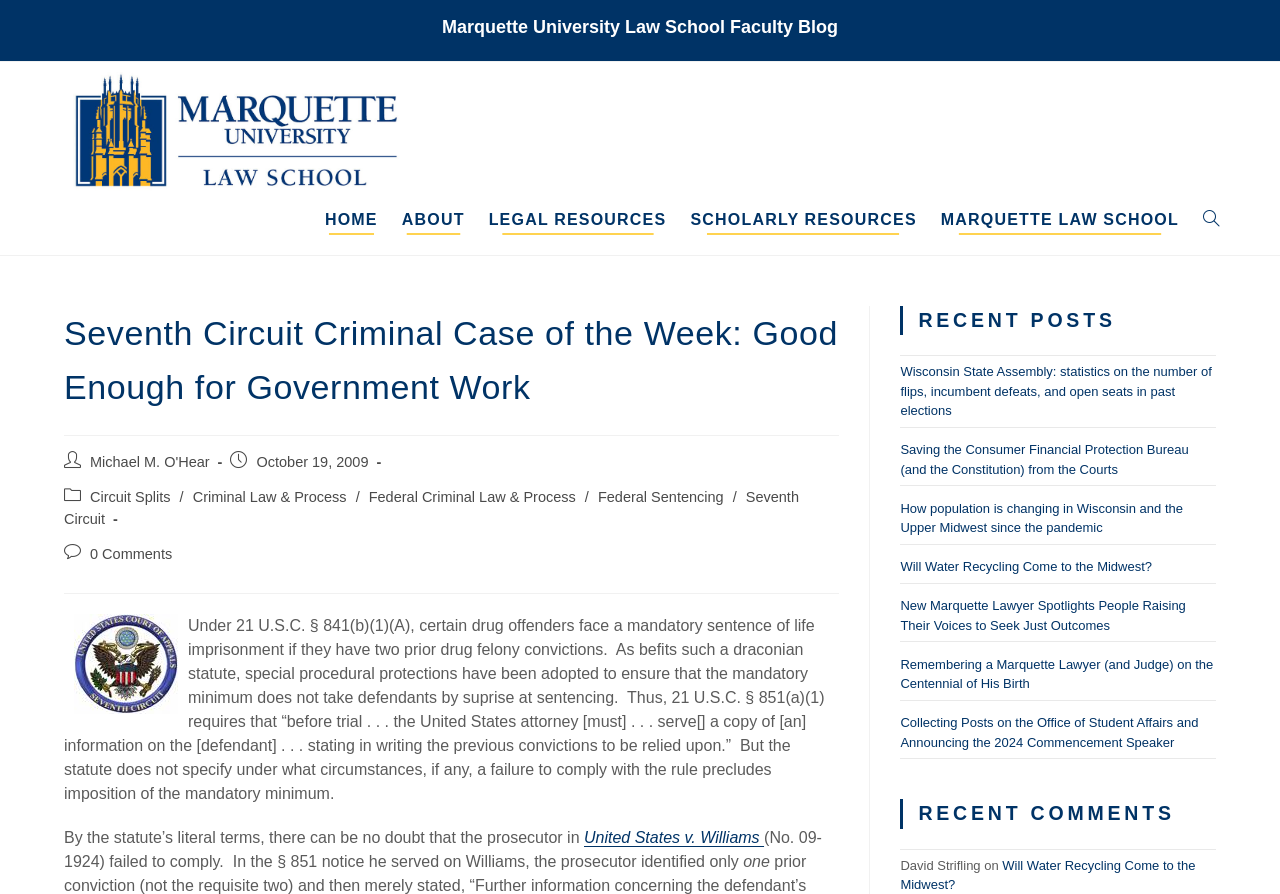Identify the bounding box coordinates of the section that should be clicked to achieve the task described: "Click the 'Will Water Recycling Come to the Midwest?' link".

[0.703, 0.626, 0.9, 0.642]